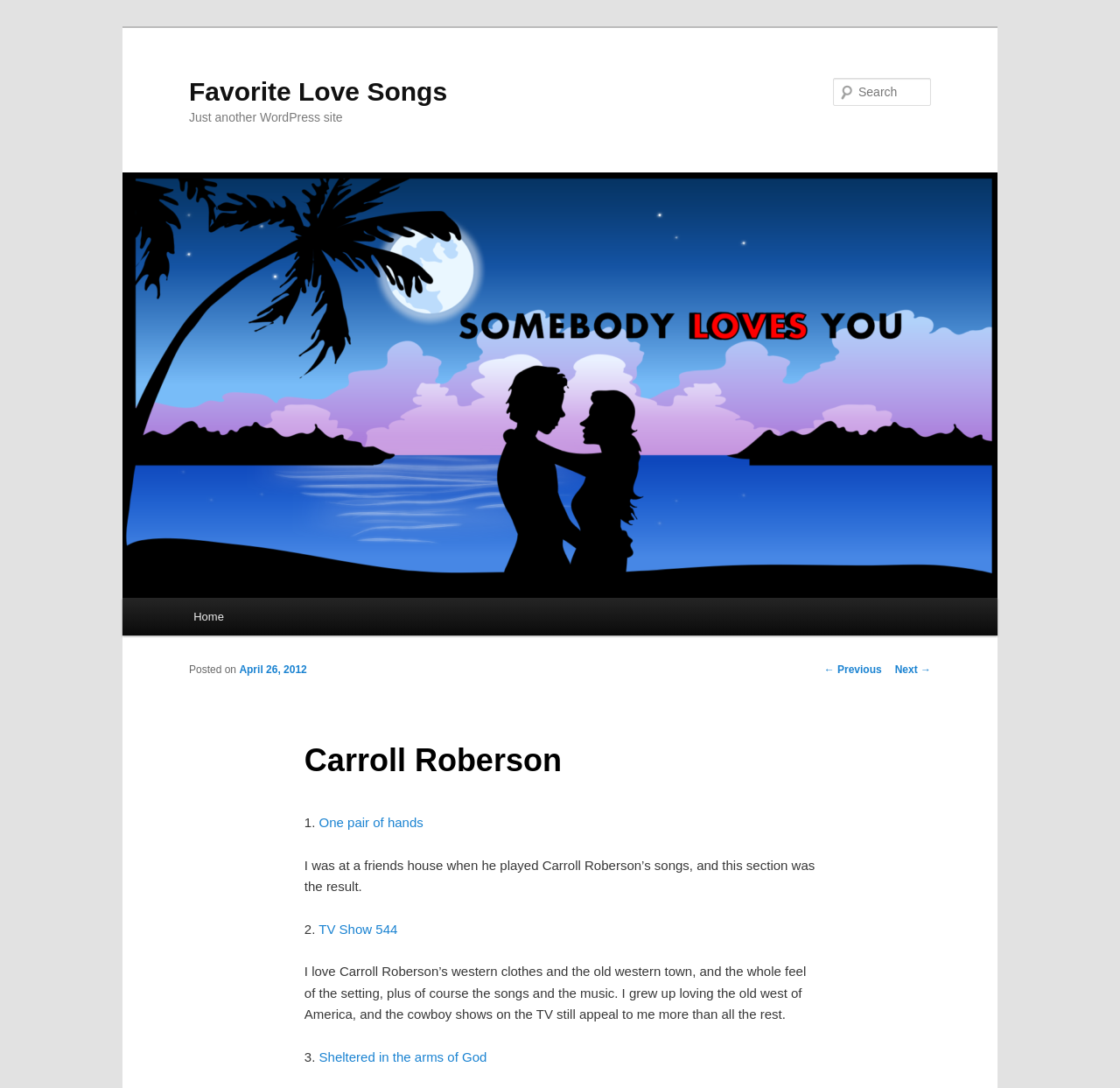Can you find and provide the main heading text of this webpage?

Favorite Love Songs